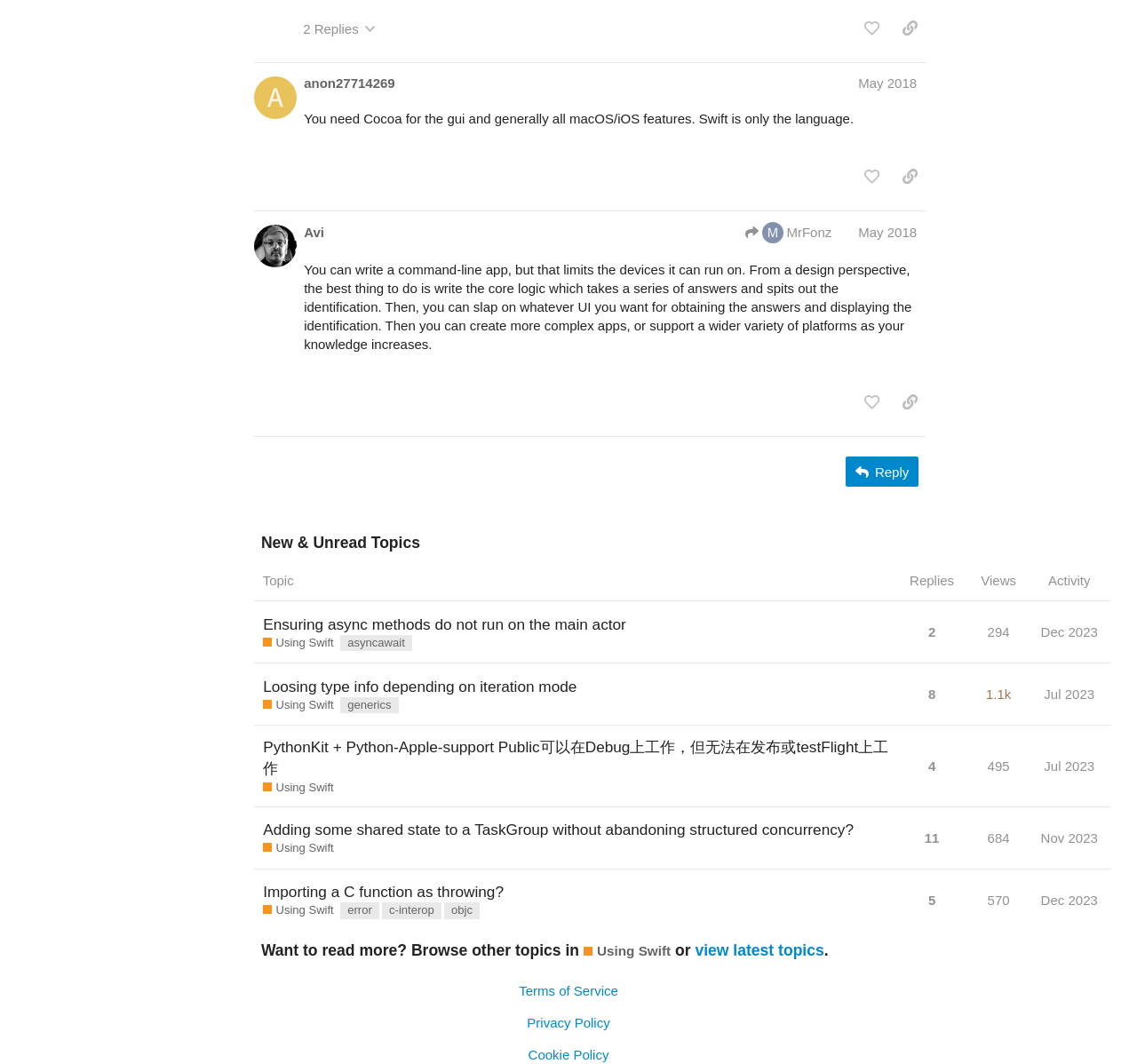Identify the bounding box coordinates of the section that should be clicked to achieve the task described: "Enter your first name".

None